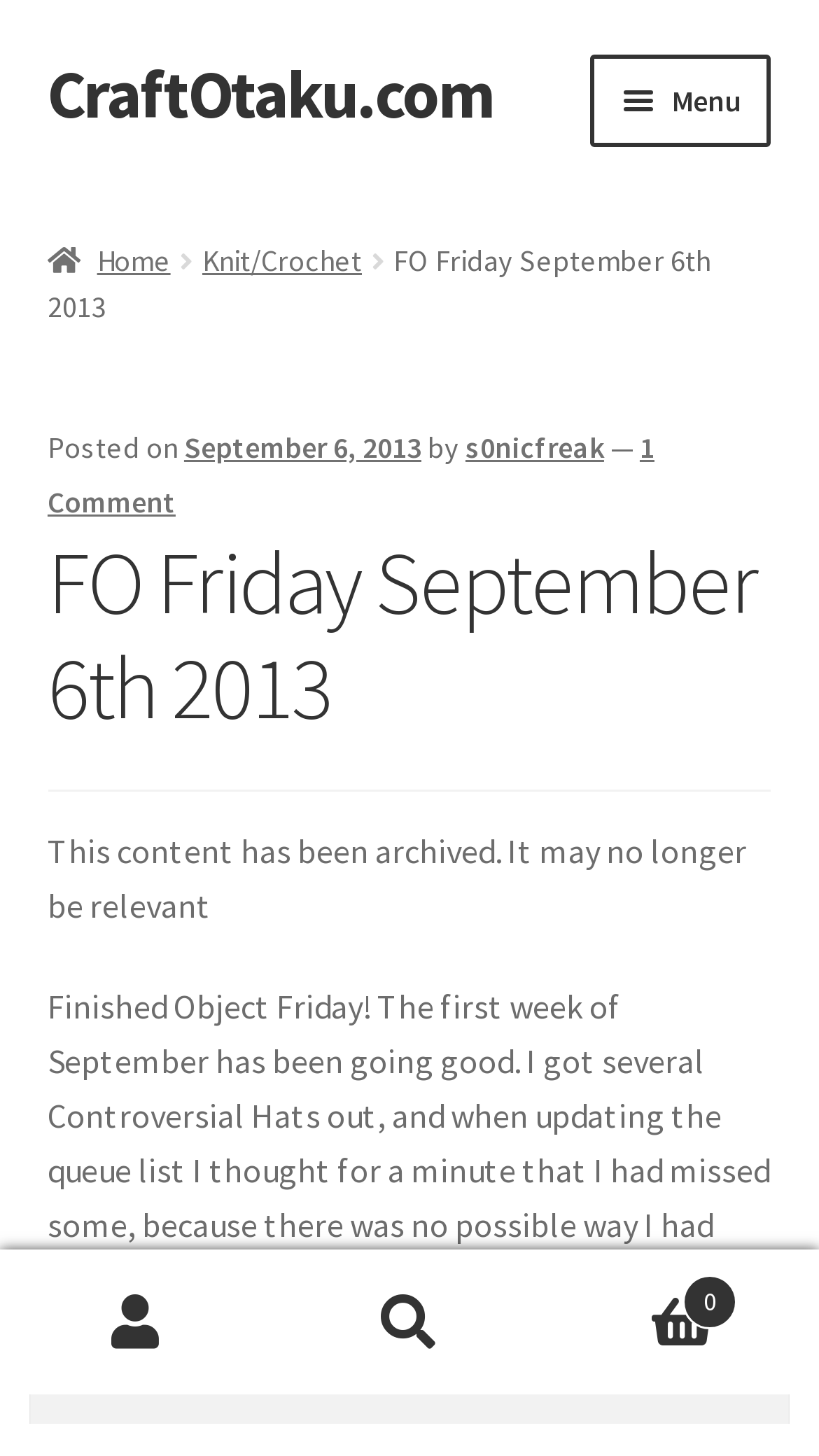Please find the main title text of this webpage.

FO Friday September 6th 2013